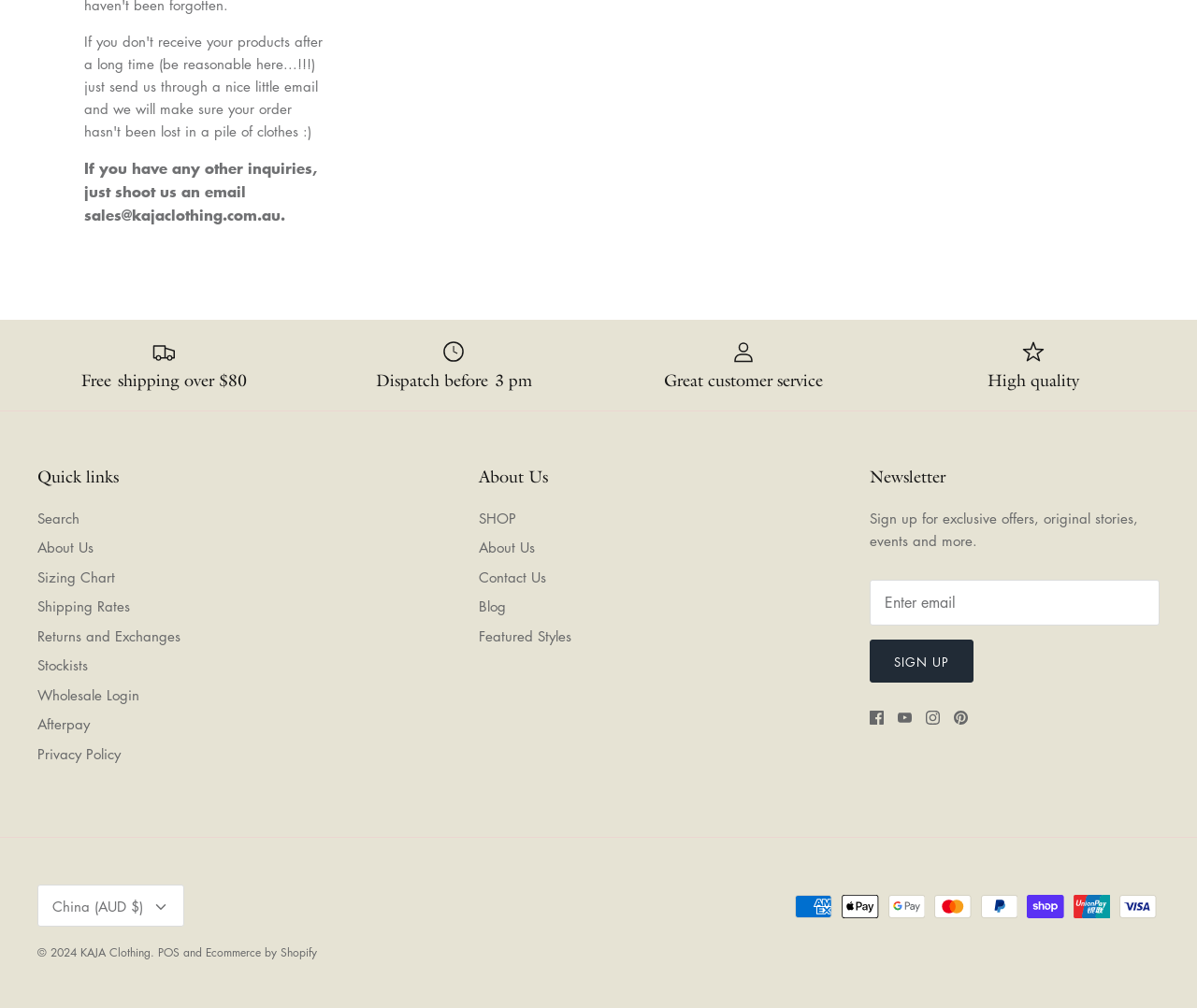From the image, can you give a detailed response to the question below:
How can I contact the company?

The webpage has a static text 'If you have any other inquiries, just shoot us an email sales@kajaclothing.com.au.' which provides the email address to contact the company.